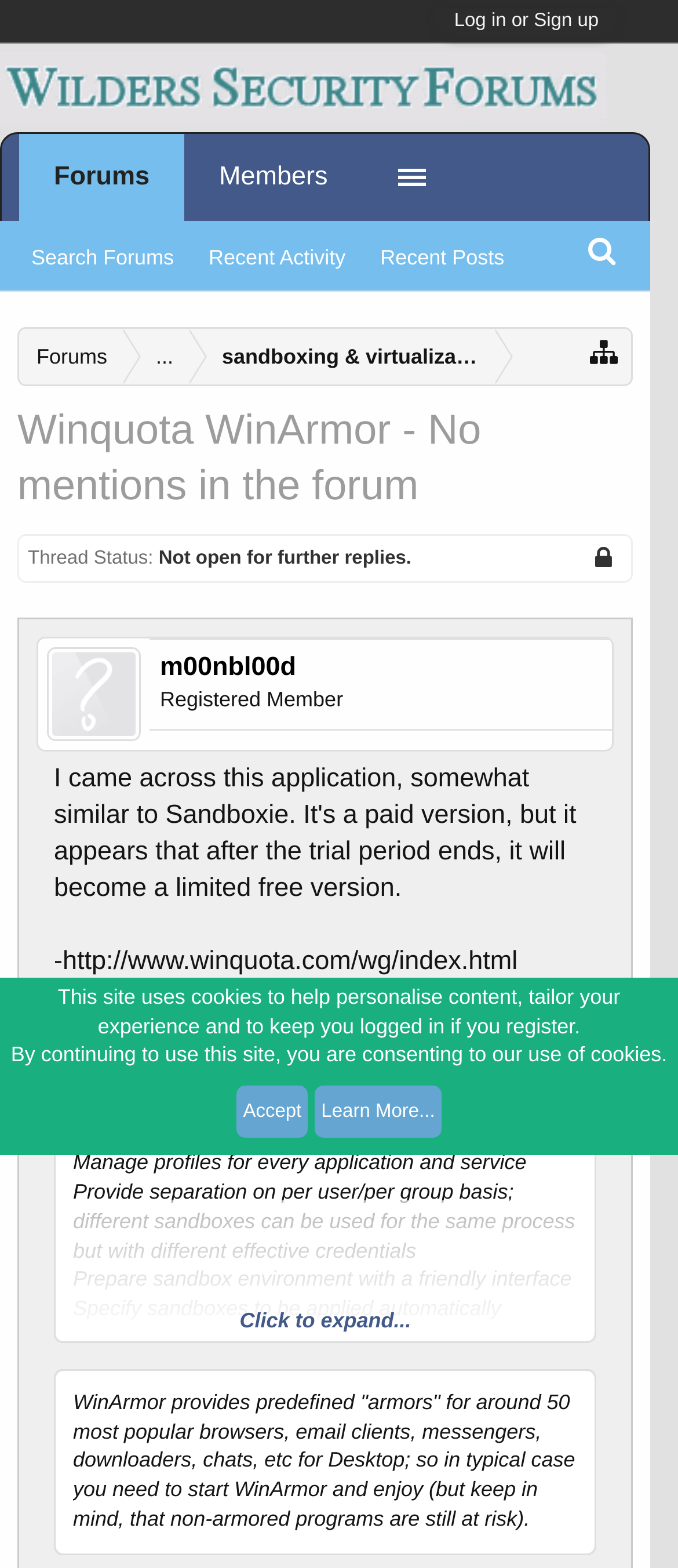Pinpoint the bounding box coordinates of the clickable element needed to complete the instruction: "View the profile of m00nbl00d". The coordinates should be provided as four float numbers between 0 and 1: [left, top, right, bottom].

[0.236, 0.415, 0.888, 0.437]